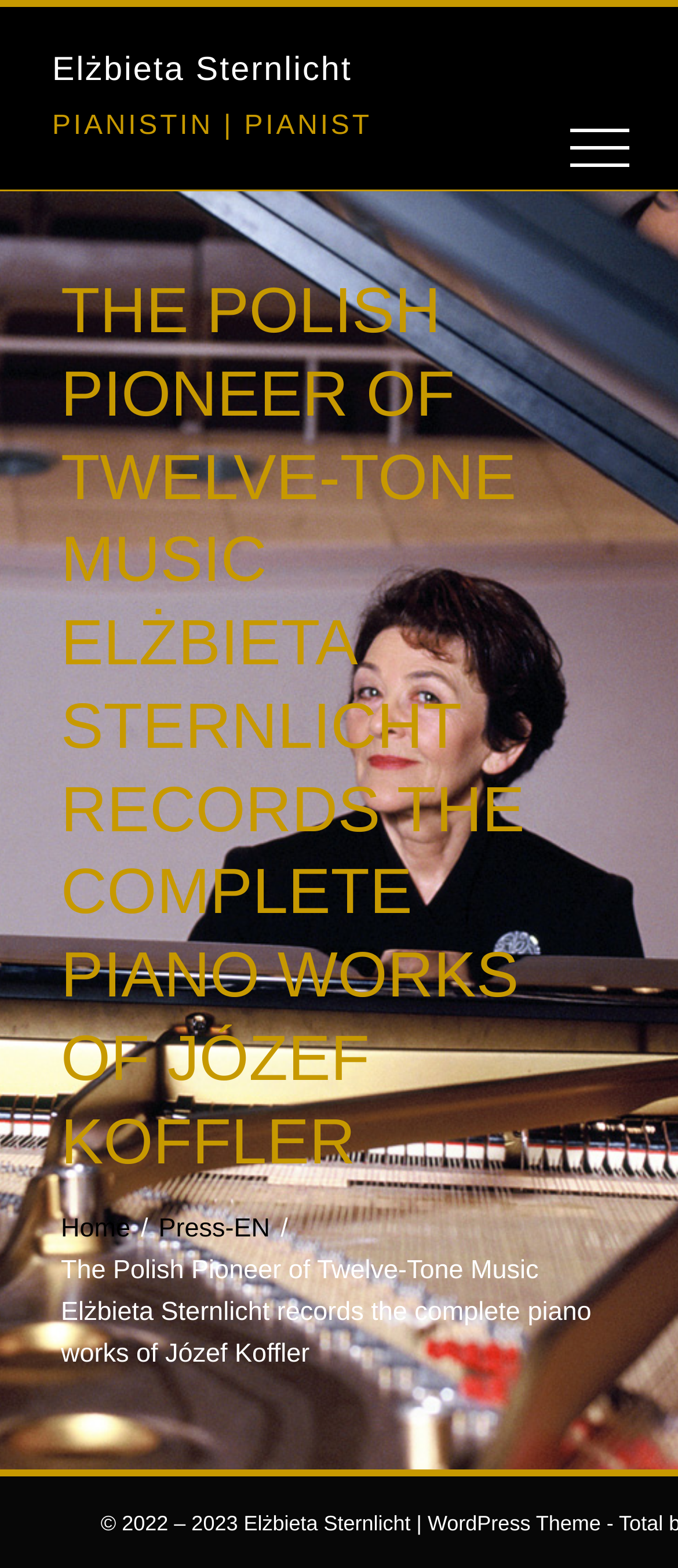Write a detailed summary of the webpage.

The webpage is dedicated to Elżbieta Sternlicht, a Polish pioneer of twelve-tone music. At the top-left corner, there are two links: one to Elżbieta Sternlicht's profile and another to a page labeled "PIANISTIN | PIANIST". On the top-right corner, there is a link with no text. 

Below these links, there is a prominent heading that reads "THE POLISH PIONEER OF TWELVE-TONE MUSIC ELŻBIETA STERNLICHT RECORDS THE COMPLETE PIANO WORKS OF JÓZEF KOFFLER", which spans almost the entire width of the page. 

Underneath the heading, there is a navigation section labeled "Breadcrumbs" that contains three links: "Home", "Press-EN", and another link with the same text as the page title. 

At the bottom of the page, there are three lines of text. The first line displays the copyright information "© 2022 – 2023 Elżbieta Sternlicht". The second line contains a vertical bar symbol "|". The third line is not visible in the accessibility tree, but it might be a date "01 Jan 2007" based on the StaticText elements.

On the top edge of the page, there is a button labeled "cookies -" that is likely related to cookie settings.